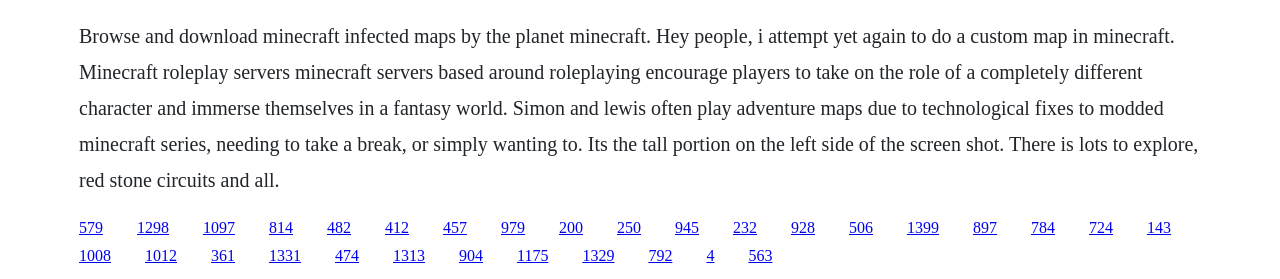Answer the following inquiry with a single word or phrase:
How many links are there on this webpage?

30